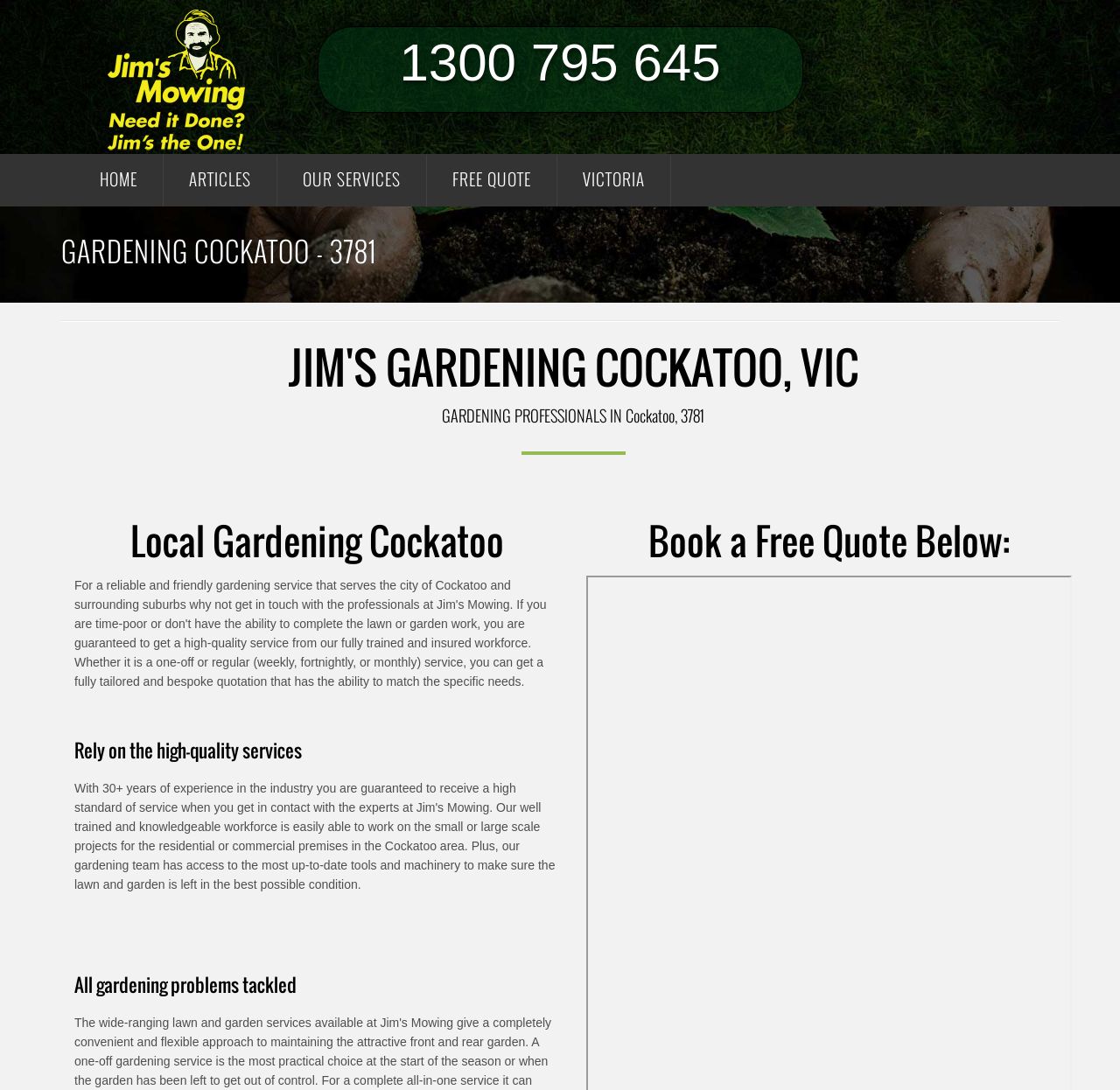Please provide the main heading of the webpage content.

JIM'S GARDENING COCKATOO, VIC